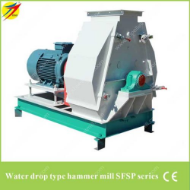Please respond in a single word or phrase: 
What standards does the machine meet?

CE standards